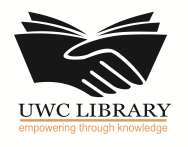Give a concise answer using only one word or phrase for this question:
What is the design style of the logo?

minimalist and modern